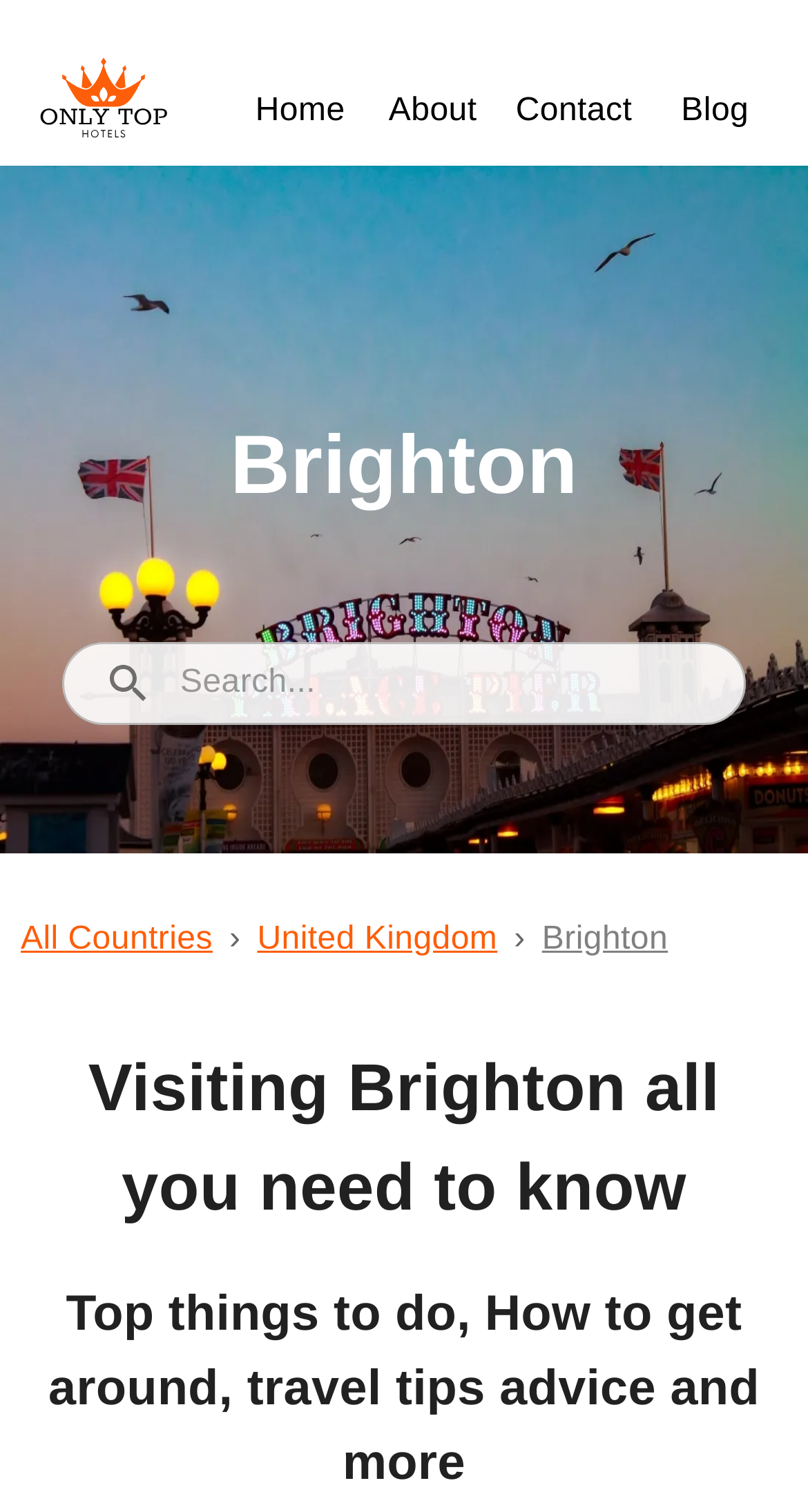Please provide the main heading of the webpage content.

Visiting Brighton all you need to know